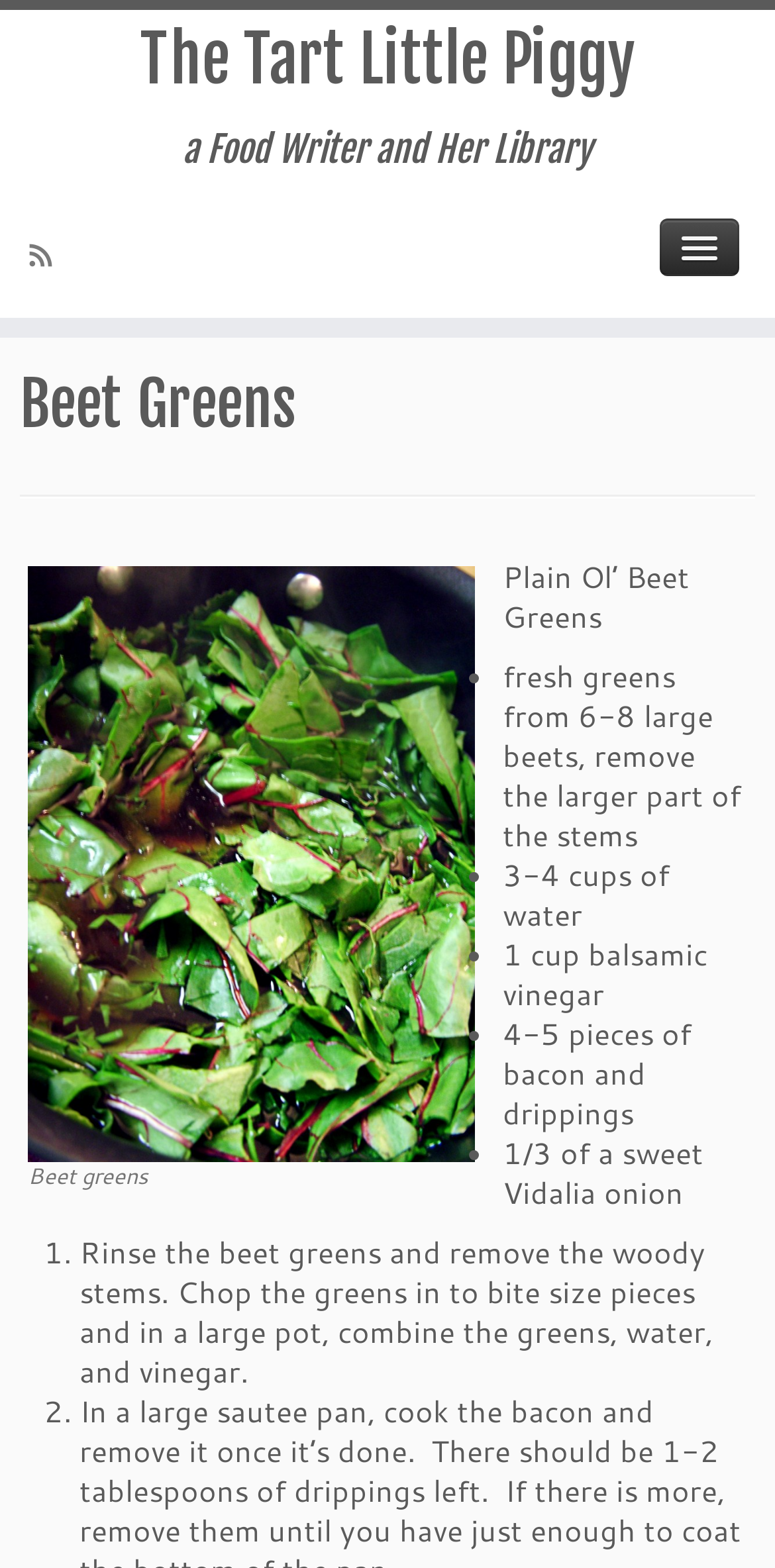Please locate the UI element described by "Just the Recipes" and provide its bounding box coordinates.

[0.172, 0.161, 0.464, 0.188]